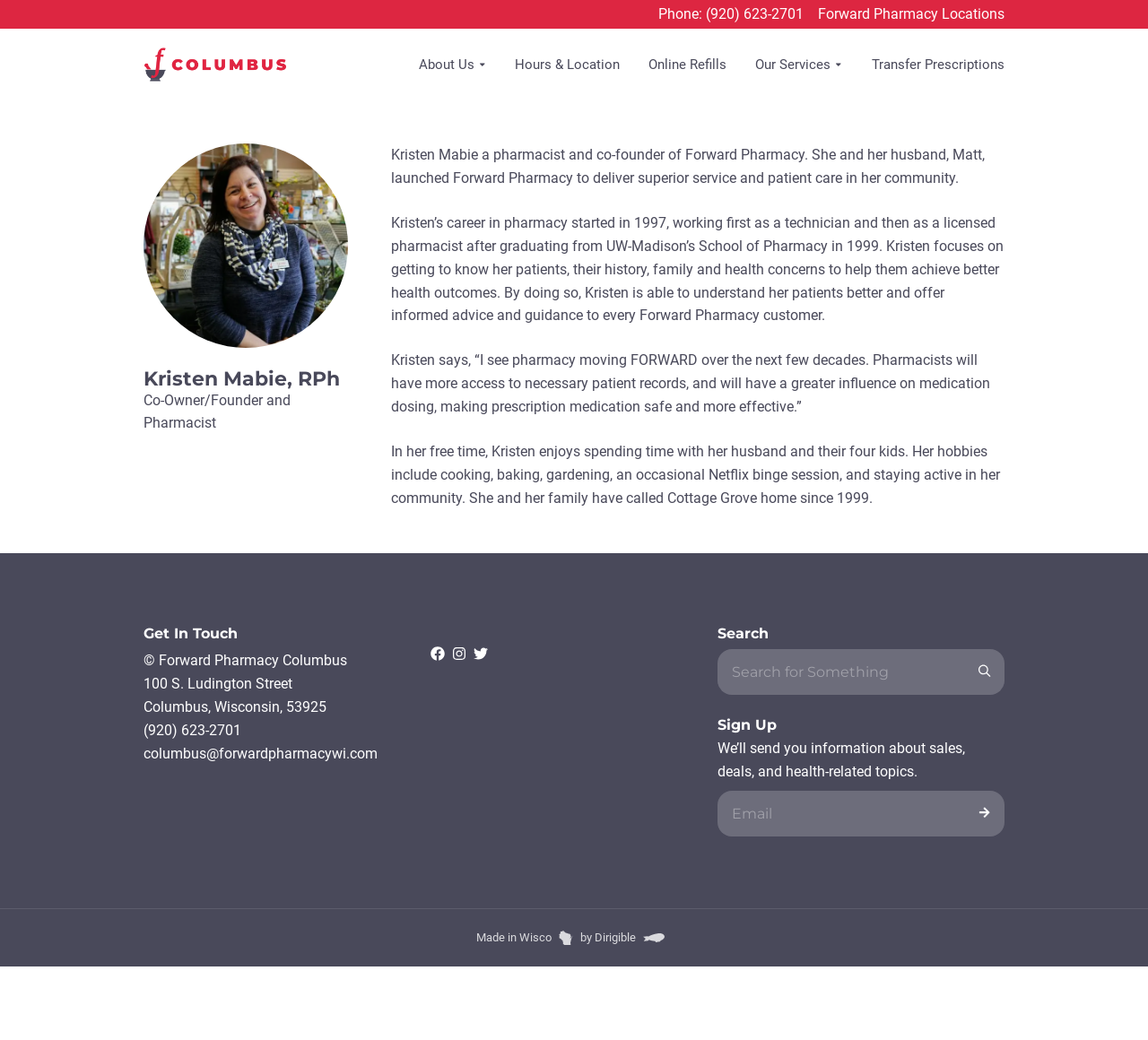Can you show the bounding box coordinates of the region to click on to complete the task described in the instruction: "Go to About Us"?

[0.358, 0.049, 0.43, 0.075]